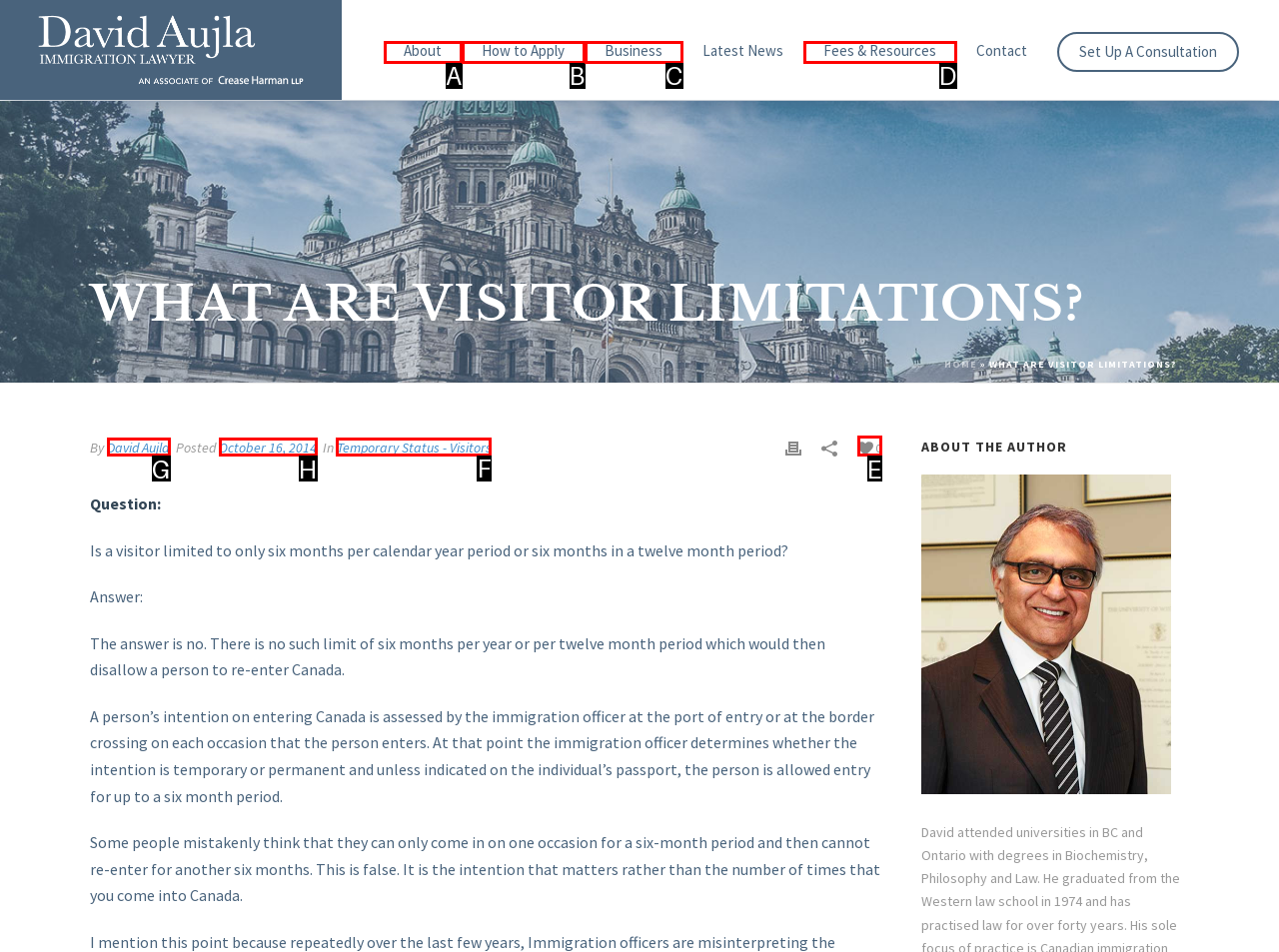Tell me which option I should click to complete the following task: Click on the 'Temporary Status - Visitors' link
Answer with the option's letter from the given choices directly.

F